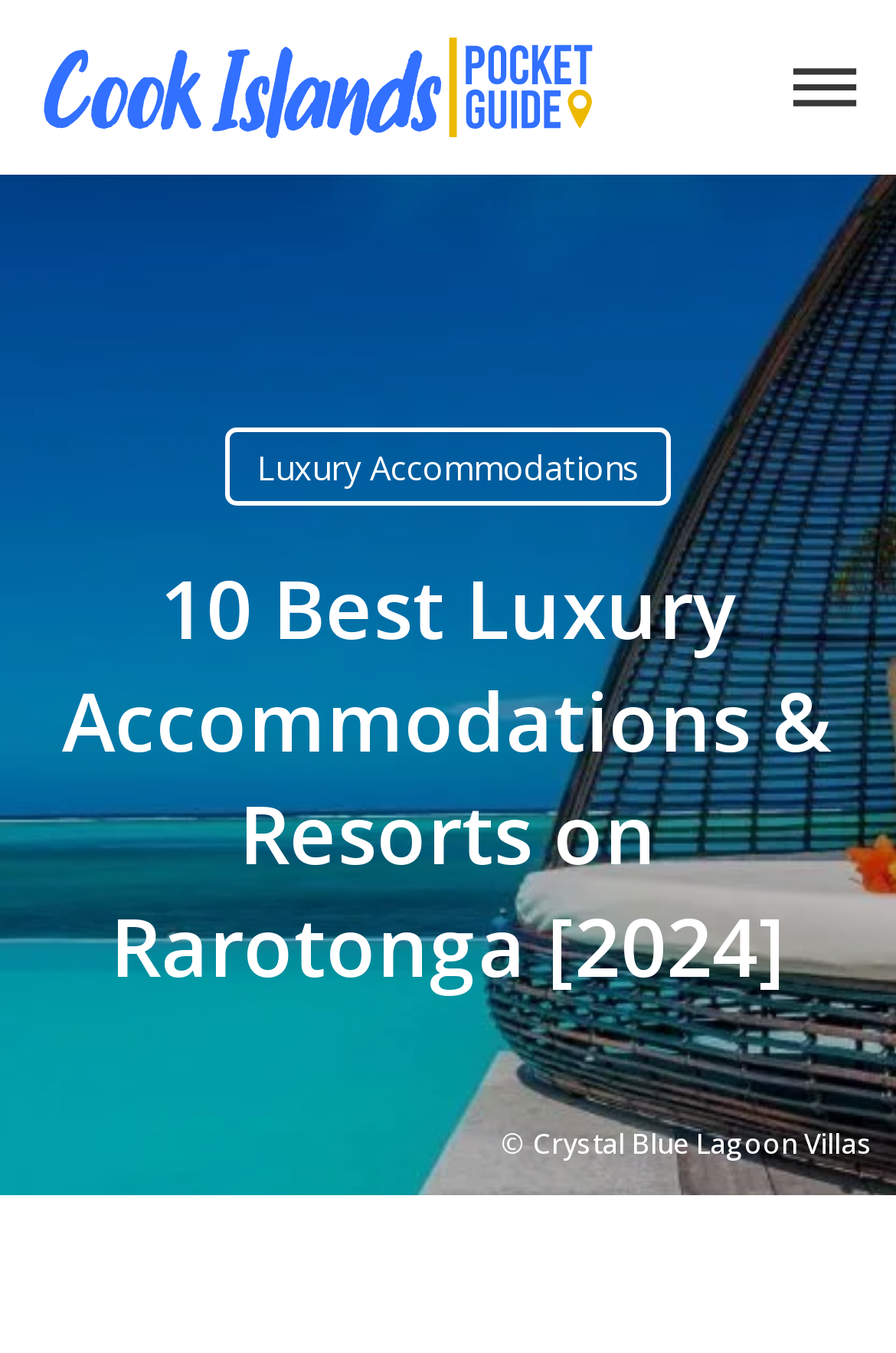Specify the bounding box coordinates of the region I need to click to perform the following instruction: "View the post details on May 18, 2018". The coordinates must be four float numbers in the range of 0 to 1, i.e., [left, top, right, bottom].

None